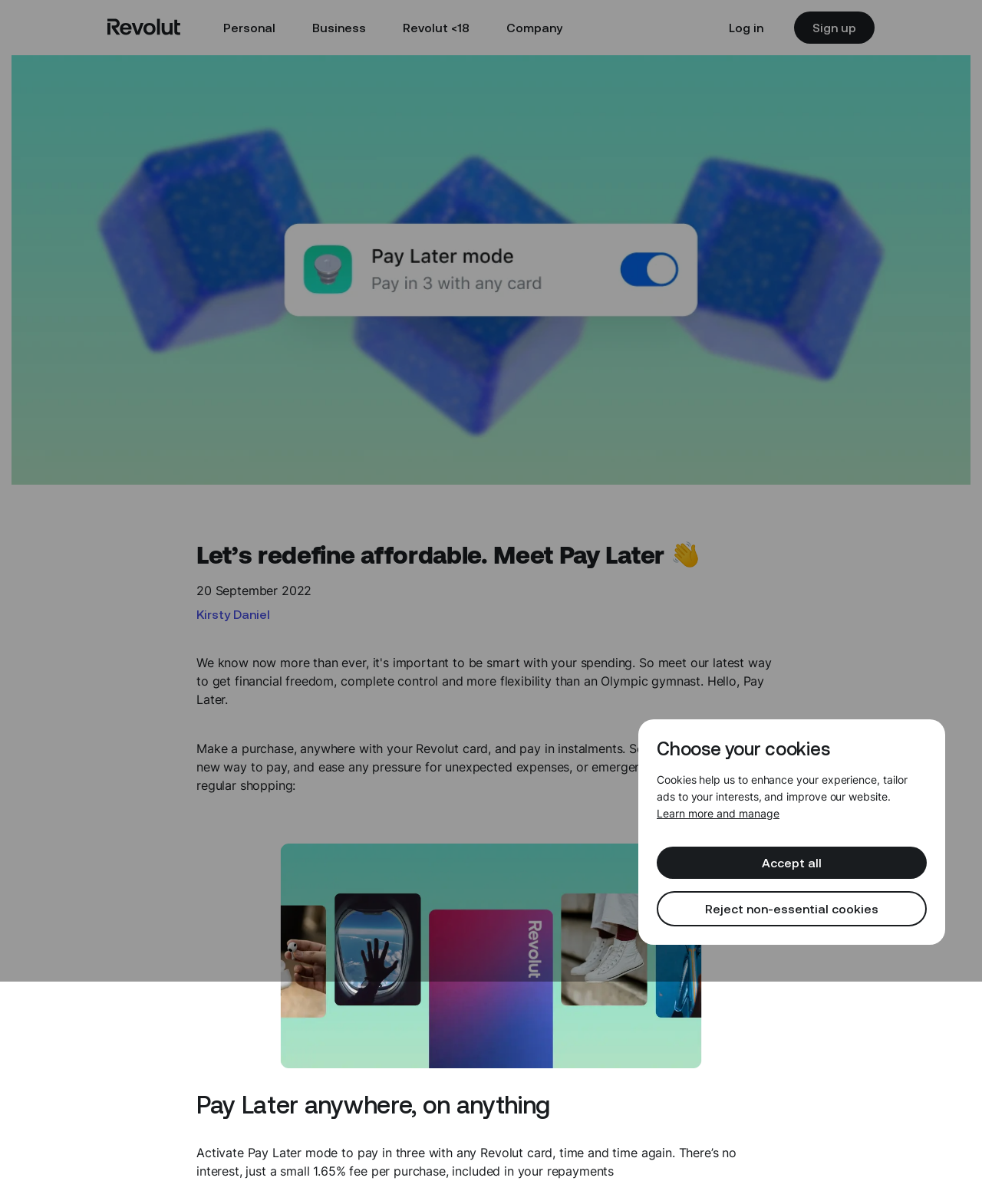How many options are there for managing cookies?
Based on the image, answer the question in a detailed manner.

In the 'Choose your cookies' dialog, there are three options: 'Learn more and manage', 'Accept all', and 'Reject non-essential cookies', allowing users to manage their cookie preferences.